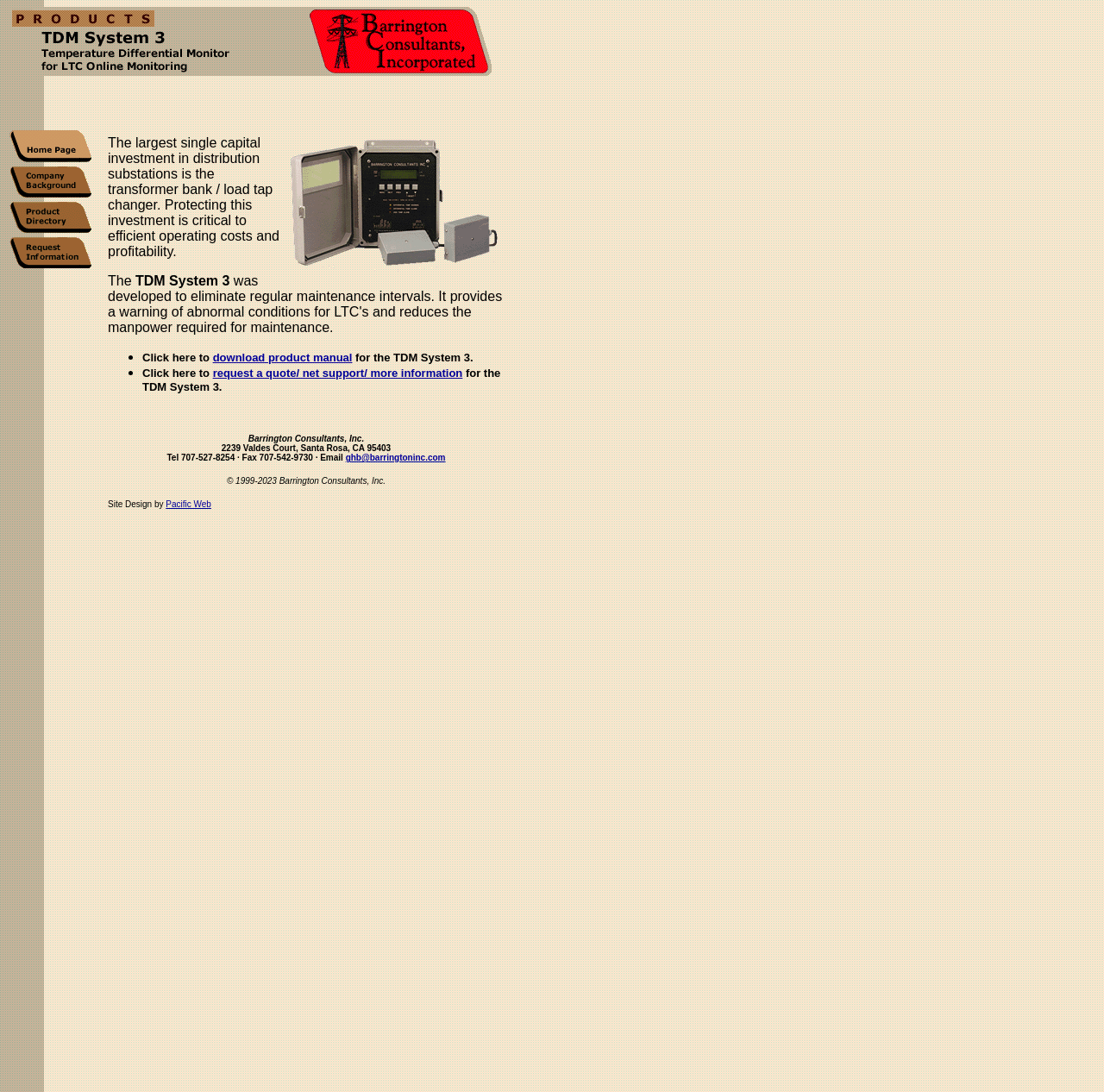Give an extensive and precise description of the webpage.

The webpage is about Barrington Consultants, Inc. and their product, TDM System 3. At the top, there is a logo image on the left and a navigation menu on the right, consisting of four links: "Home Page", "Company Background", "Product Directory", and "Request Information". Each link has a corresponding image.

Below the navigation menu, there is a main content area that occupies most of the page. The content is divided into two sections. The first section describes the importance of protecting the transformer bank/load tap changer investment and introduces the TDM System 3 as a solution to eliminate regular maintenance intervals. There is an image on the left side of this section.

The second section provides two calls-to-action: "Click here to download product manual for the TDM System 3" and "Click here to request a quote/net support/more information for the TDM System 3". These links are accompanied by bullet points and are placed below the product description.

At the bottom of the page, there is a footer section that contains the company's contact information, including address, phone number, fax number, and email. The company's copyright information is also displayed, along with a credit to the website designer, Pacific Web.